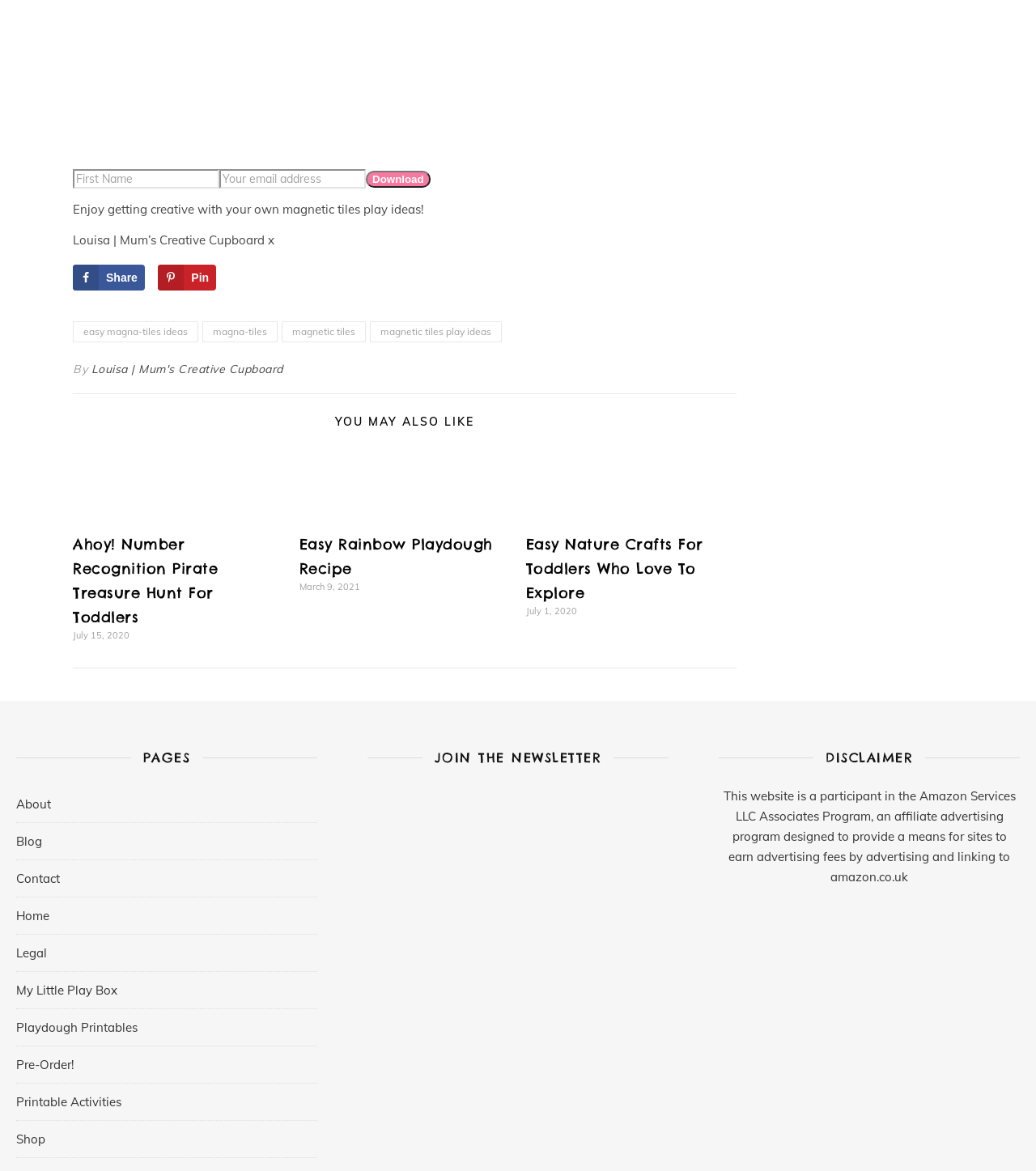What is the category of the webpage 'Easy Nature Crafts For Toddlers Who Love To Explore'?
From the screenshot, provide a brief answer in one word or phrase.

Nature crafts for toddlers